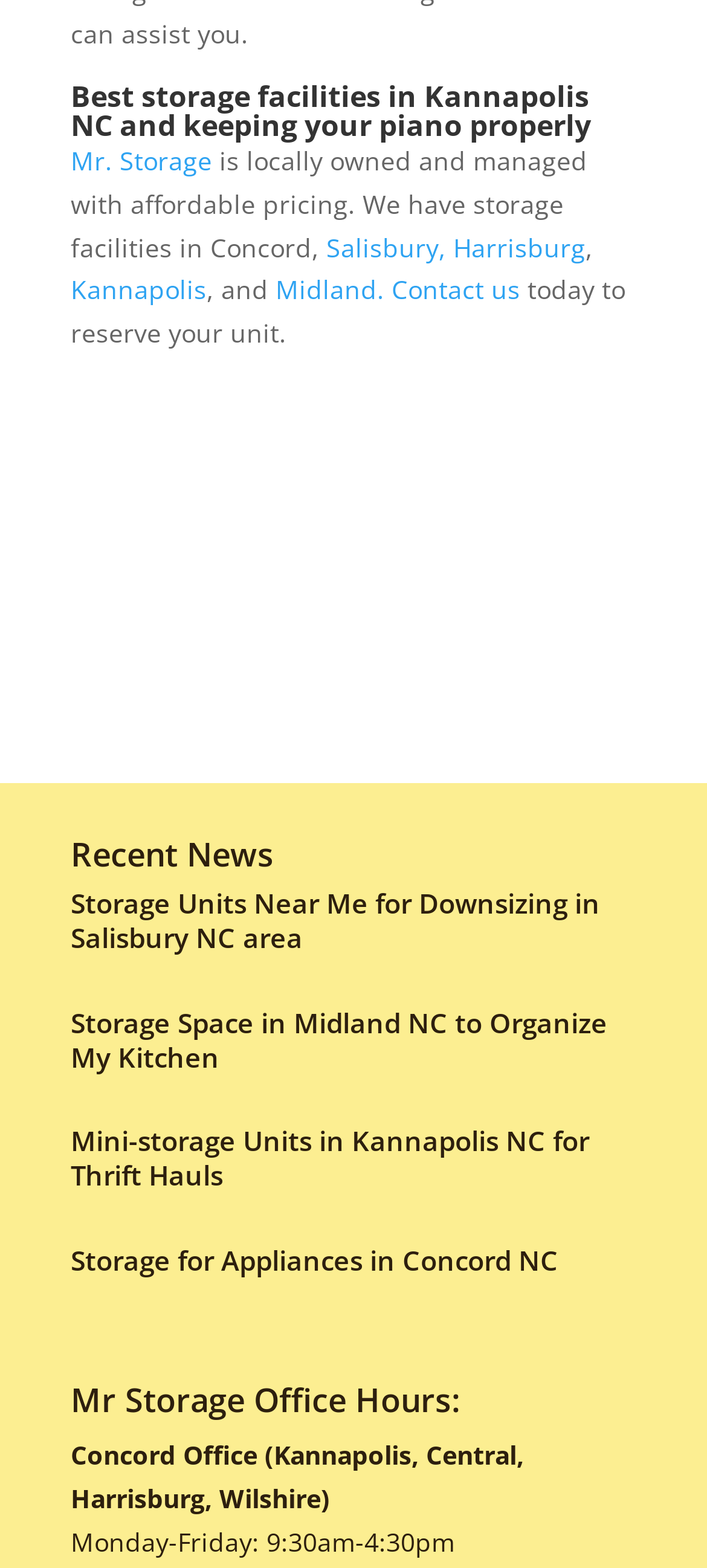Give a one-word or short phrase answer to this question: 
What is the name of the storage facility?

Mr. Storage